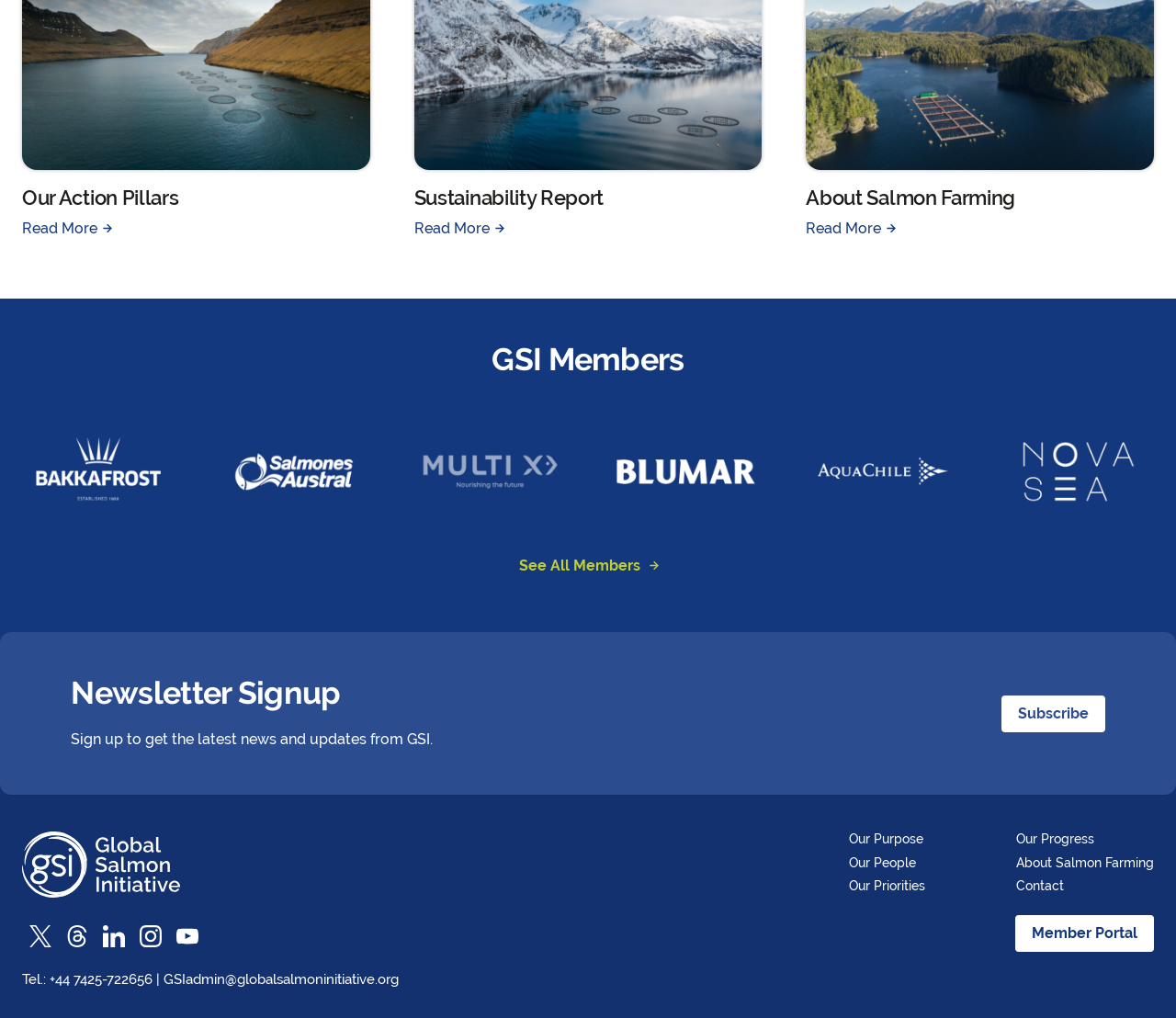Provide a one-word or short-phrase answer to the question:
What are the three action pillars?

Our Action Pillars, Sustainability Report, About Salmon Farming